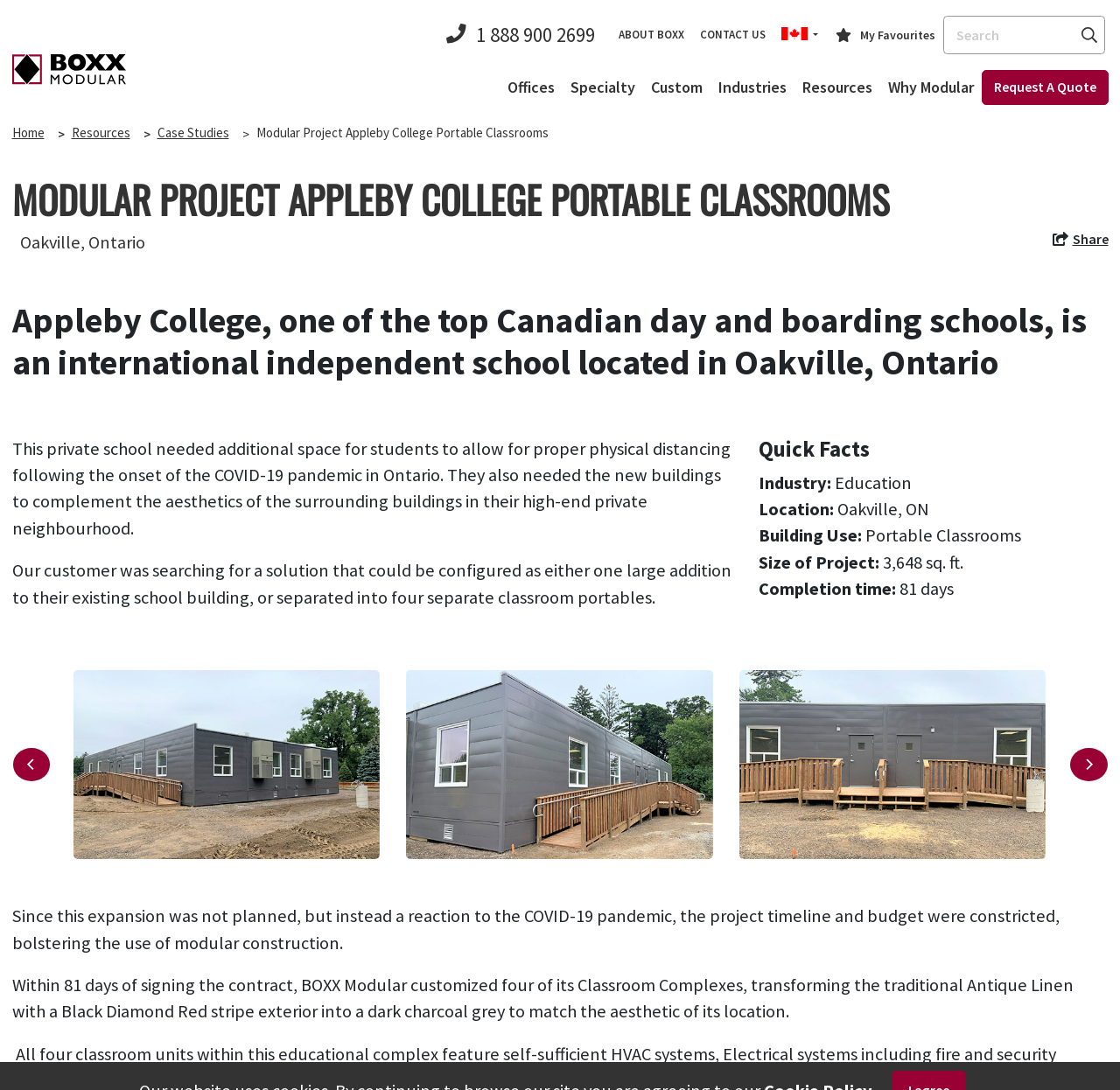Please determine the bounding box coordinates of the area that needs to be clicked to complete this task: 'Click the logo'. The coordinates must be four float numbers between 0 and 1, formatted as [left, top, right, bottom].

[0.011, 0.038, 0.112, 0.089]